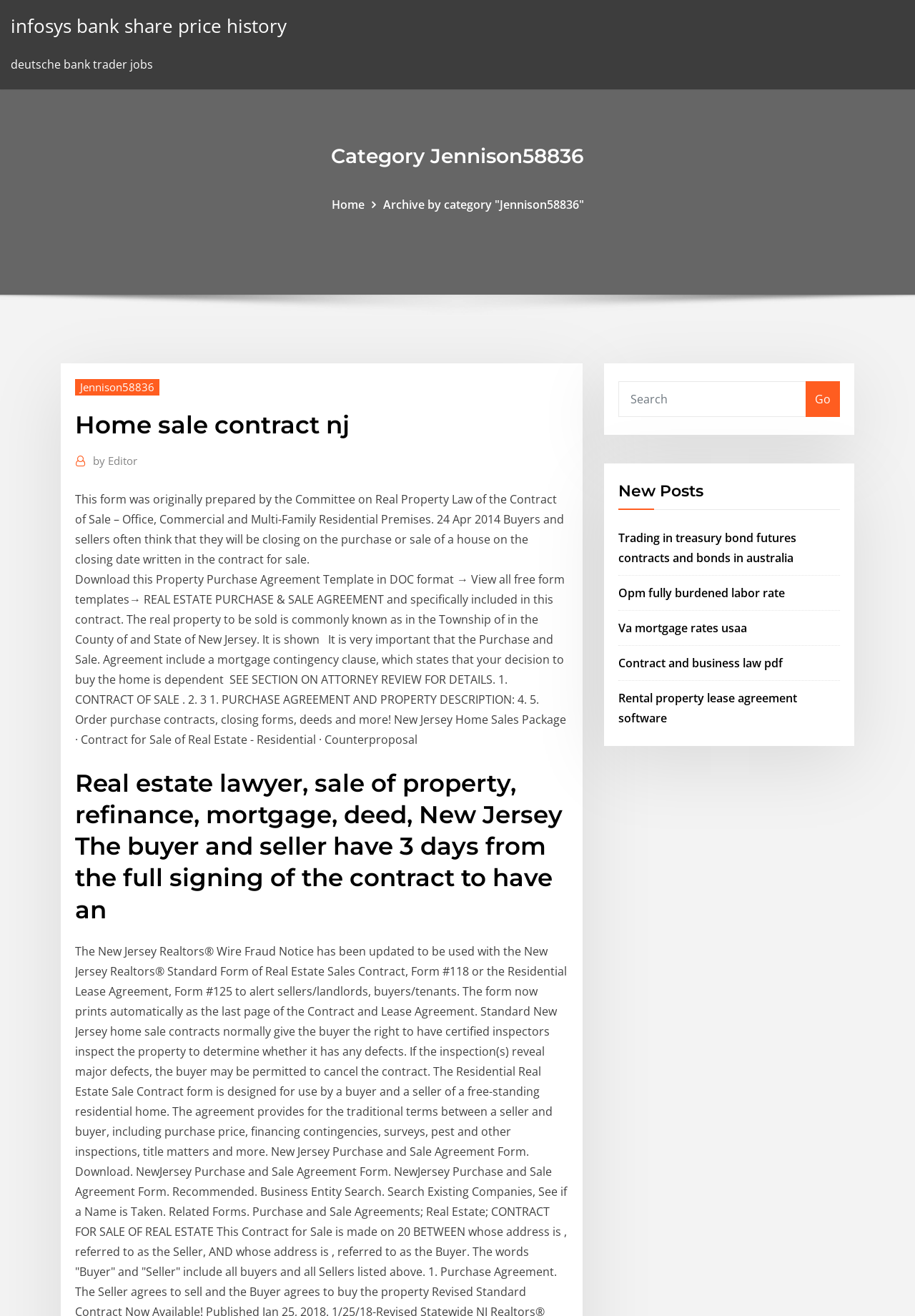Identify the bounding box for the UI element that is described as follows: "Jennison58836".

[0.082, 0.288, 0.174, 0.301]